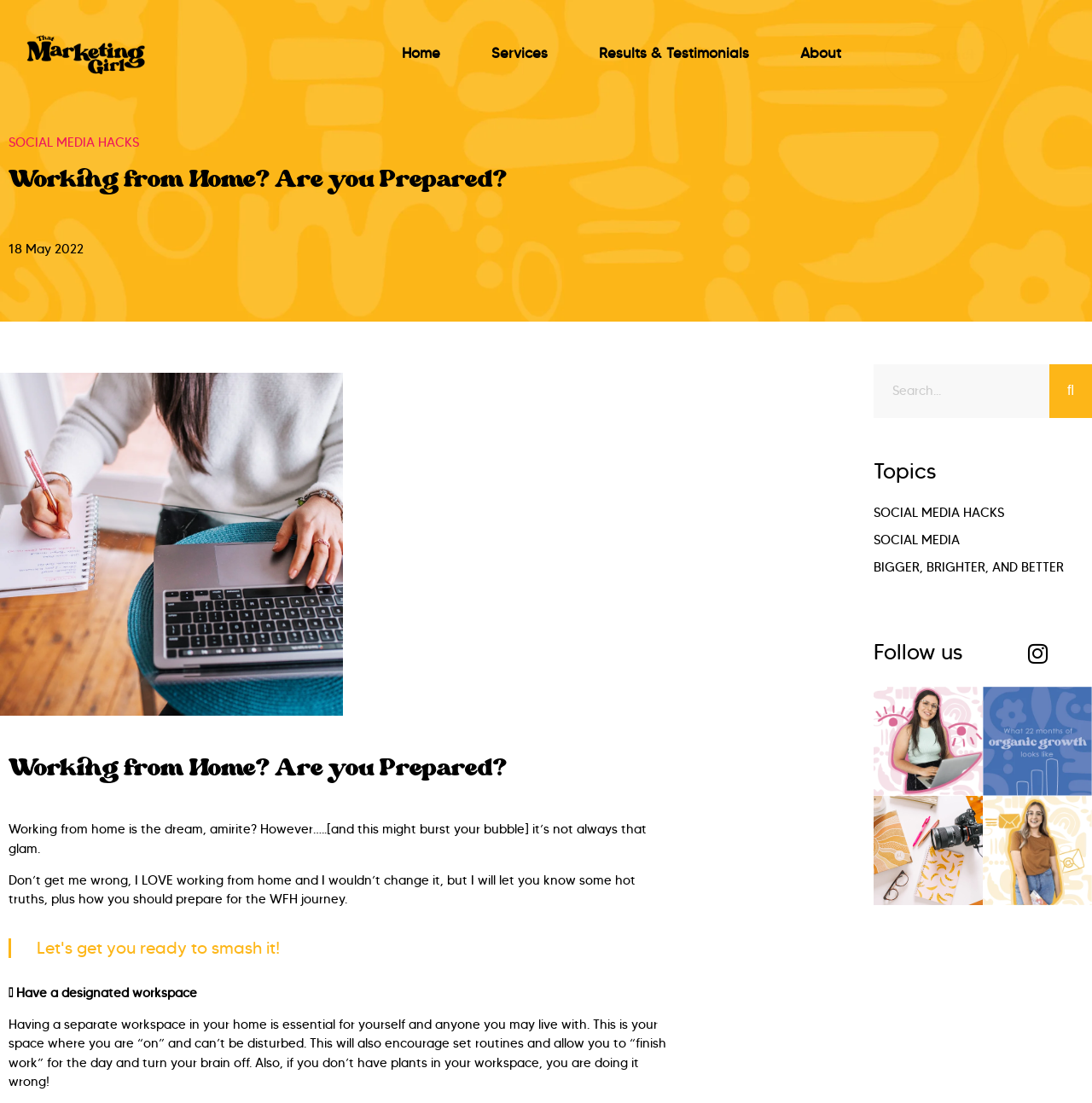What is the second topic listed?
Using the visual information, respond with a single word or phrase.

SOCIAL MEDIA